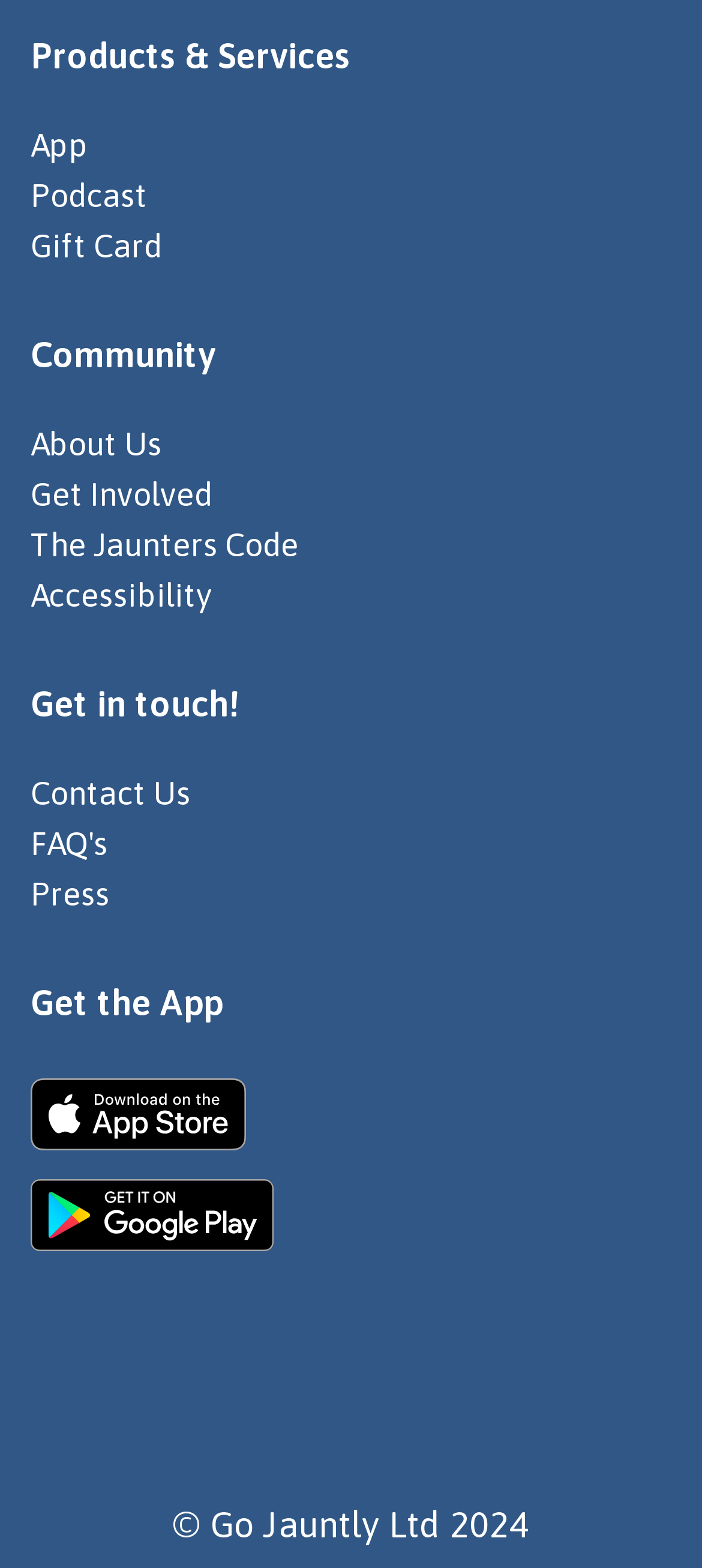Identify the bounding box for the element characterized by the following description: "The Jaunters Code".

[0.044, 0.335, 0.426, 0.359]